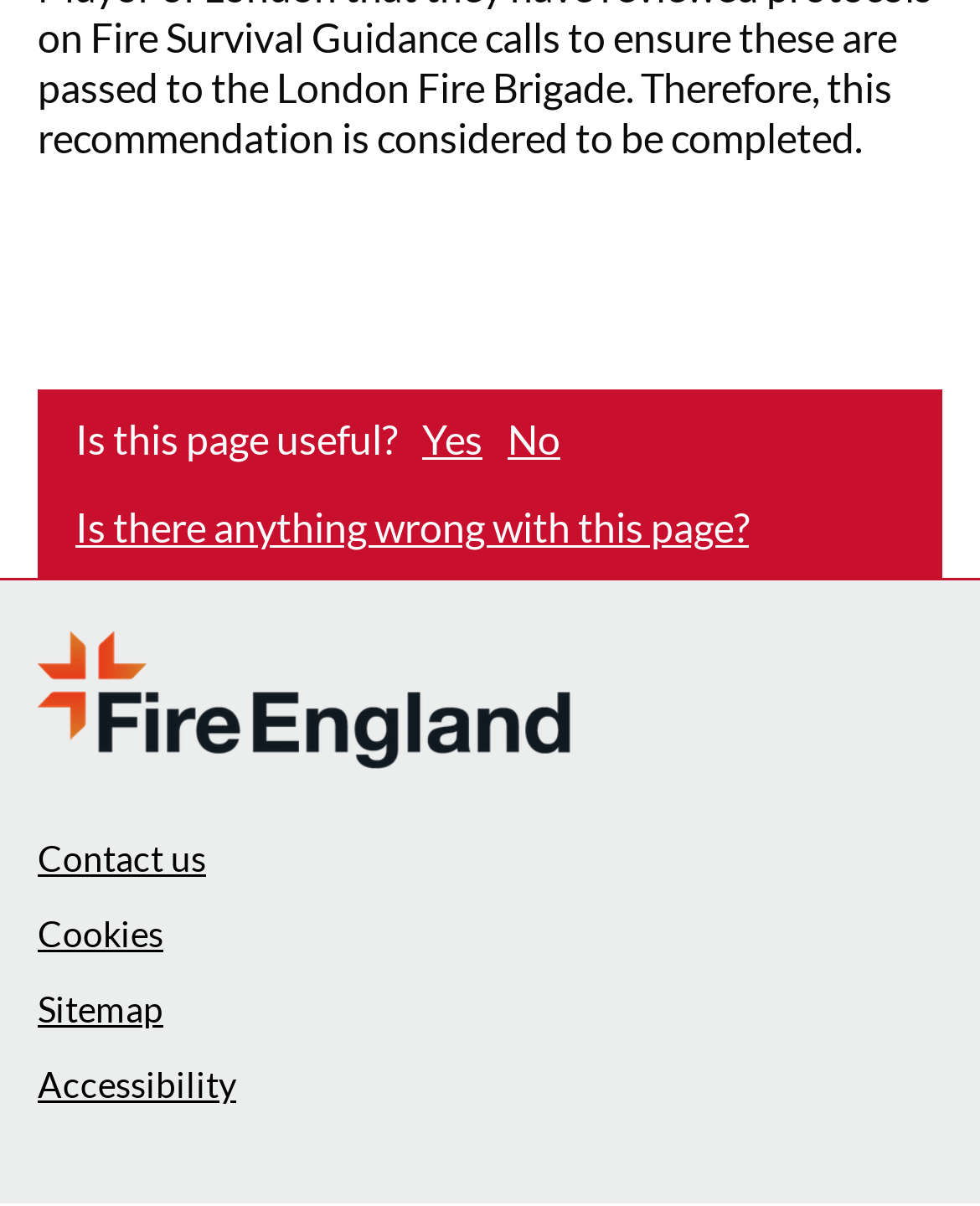Please provide a comprehensive response to the question based on the details in the image: What is the purpose of the page feedback section?

The page feedback section is located at the top of the page and contains a heading 'Is this page useful?' with two buttons 'Yes this page is useful' and 'No this page is not useful'. This section is intended to gather user feedback on the usefulness of the page.